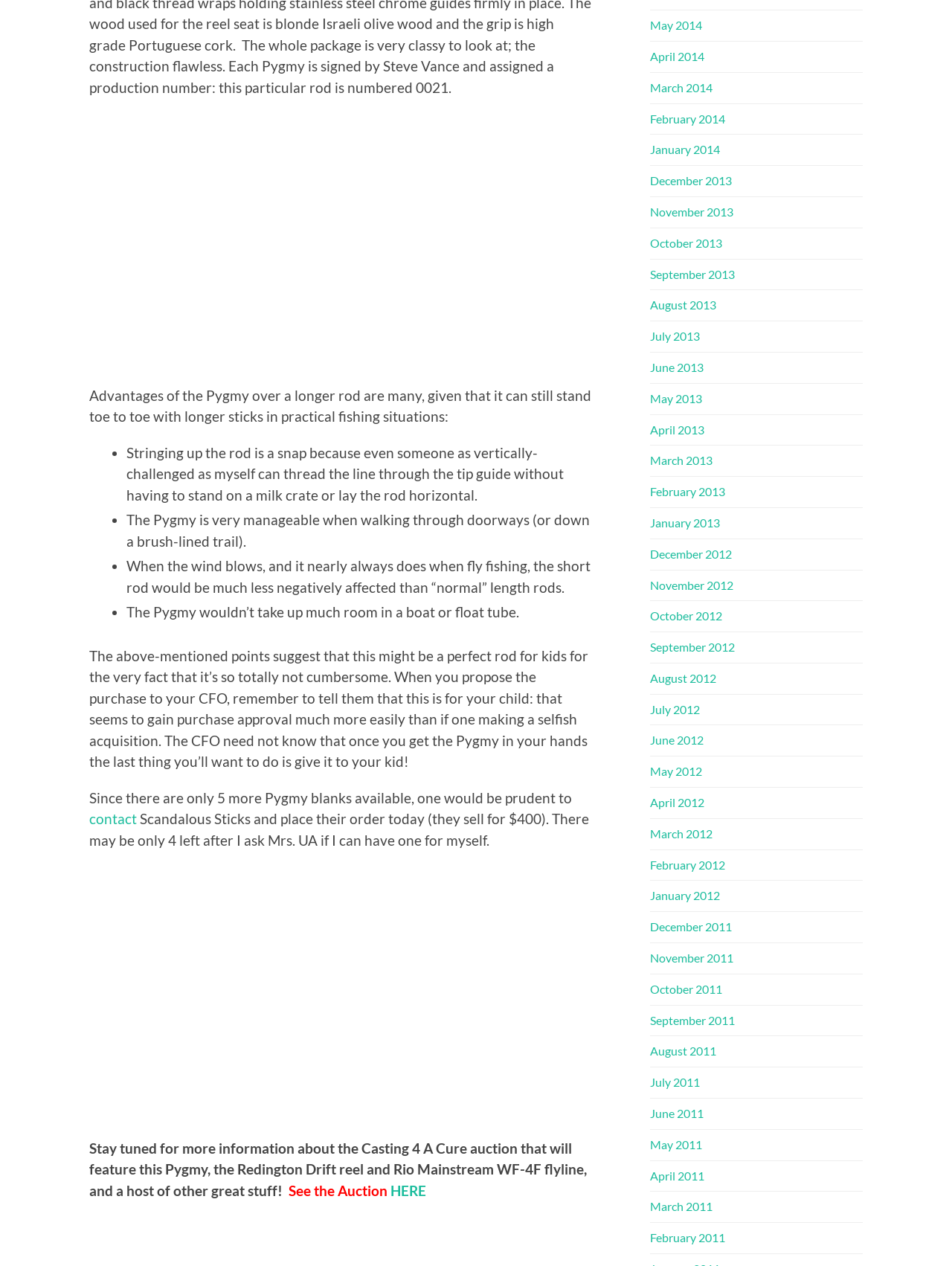Can you determine the bounding box coordinates of the area that needs to be clicked to fulfill the following instruction: "Click the HERE link"?

[0.41, 0.933, 0.448, 0.947]